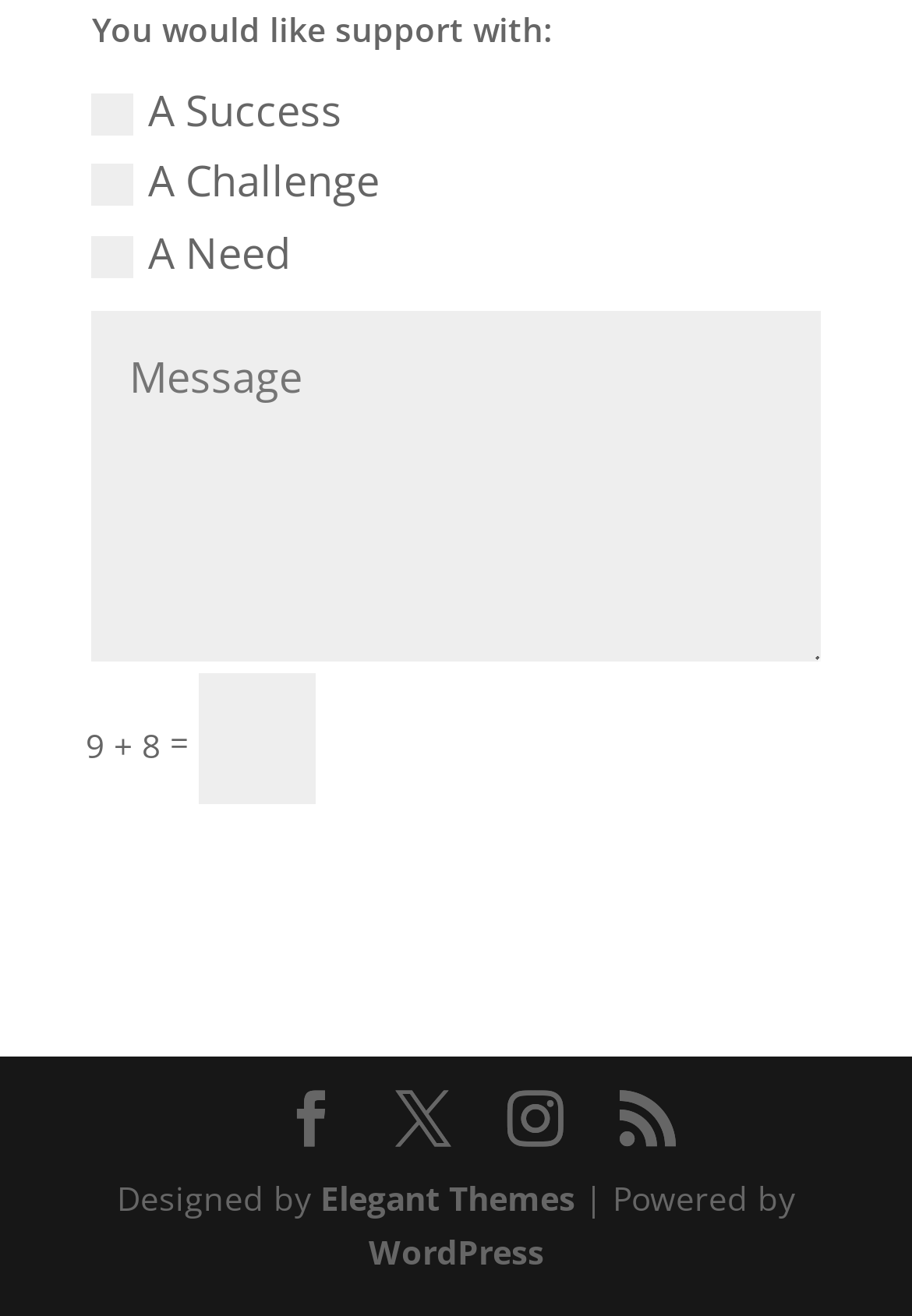Please specify the bounding box coordinates of the region to click in order to perform the following instruction: "Visit Elegant Themes".

[0.351, 0.893, 0.631, 0.926]